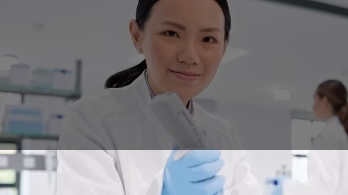Answer succinctly with a single word or phrase:
Is the laboratory workspace organized?

Yes